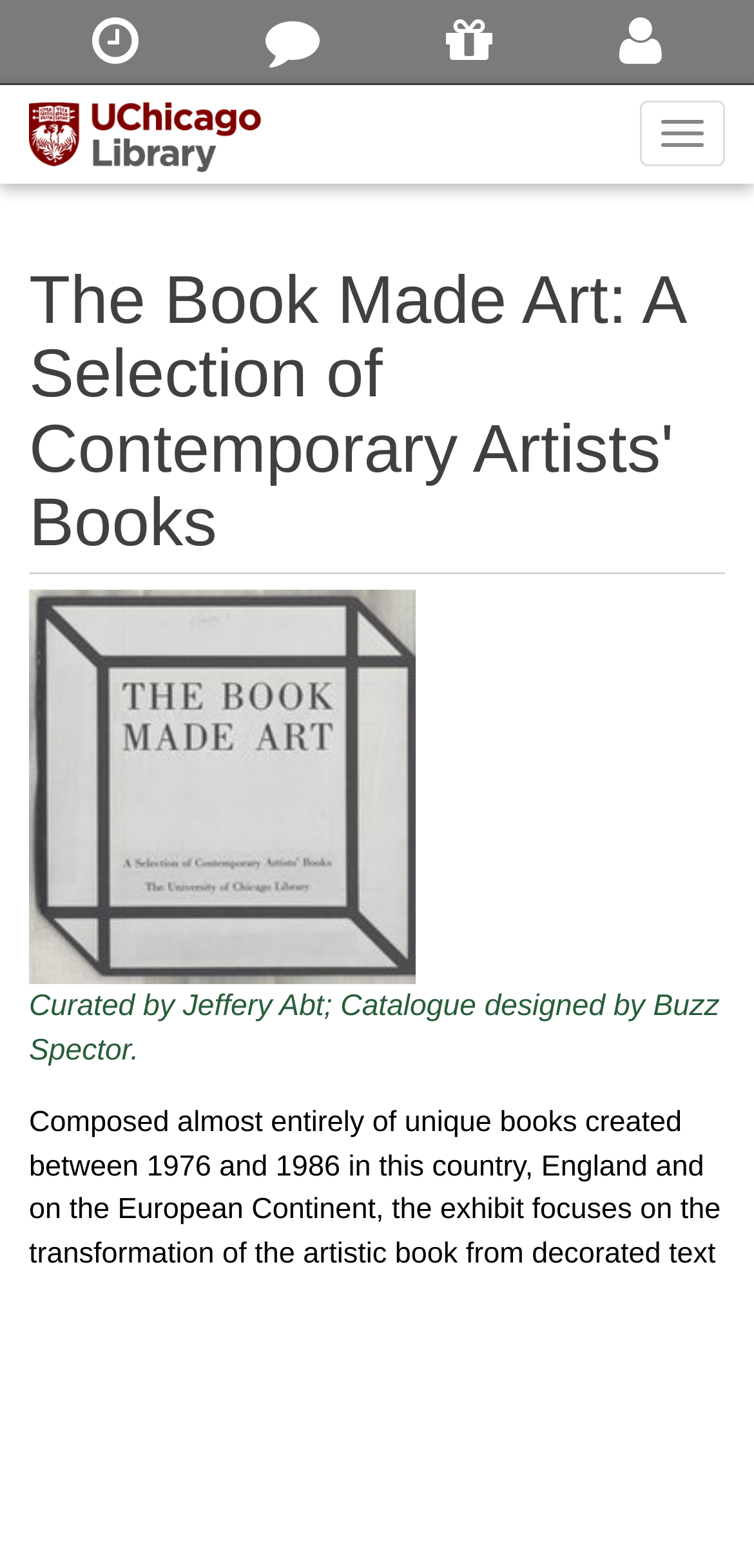What is the primary heading on this webpage?

The Book Made Art: A Selection of Contemporary Artists' Books